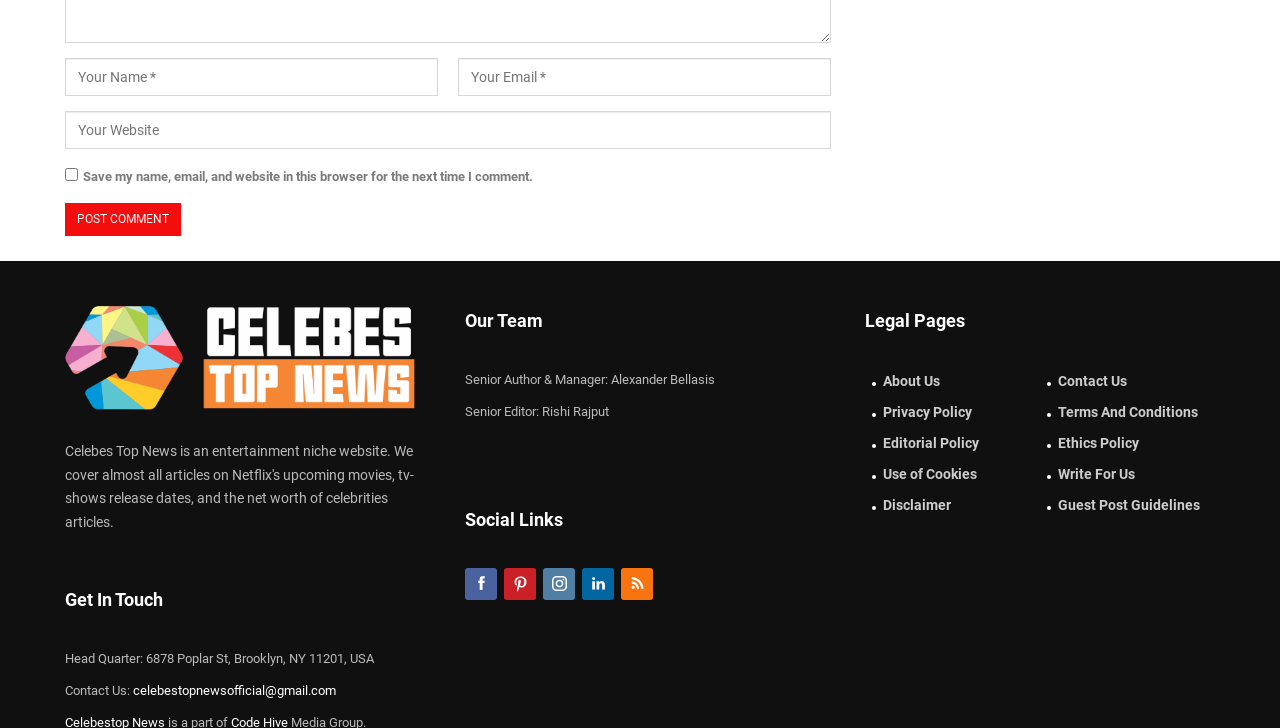Using the information in the image, could you please answer the following question in detail:
What is the purpose of the checkbox?

The checkbox is located below the 'Your Website' textbox and has a label 'Save my name, email, and website in this browser for the next time I comment.' This suggests that its purpose is to save the user's comment information for future use.